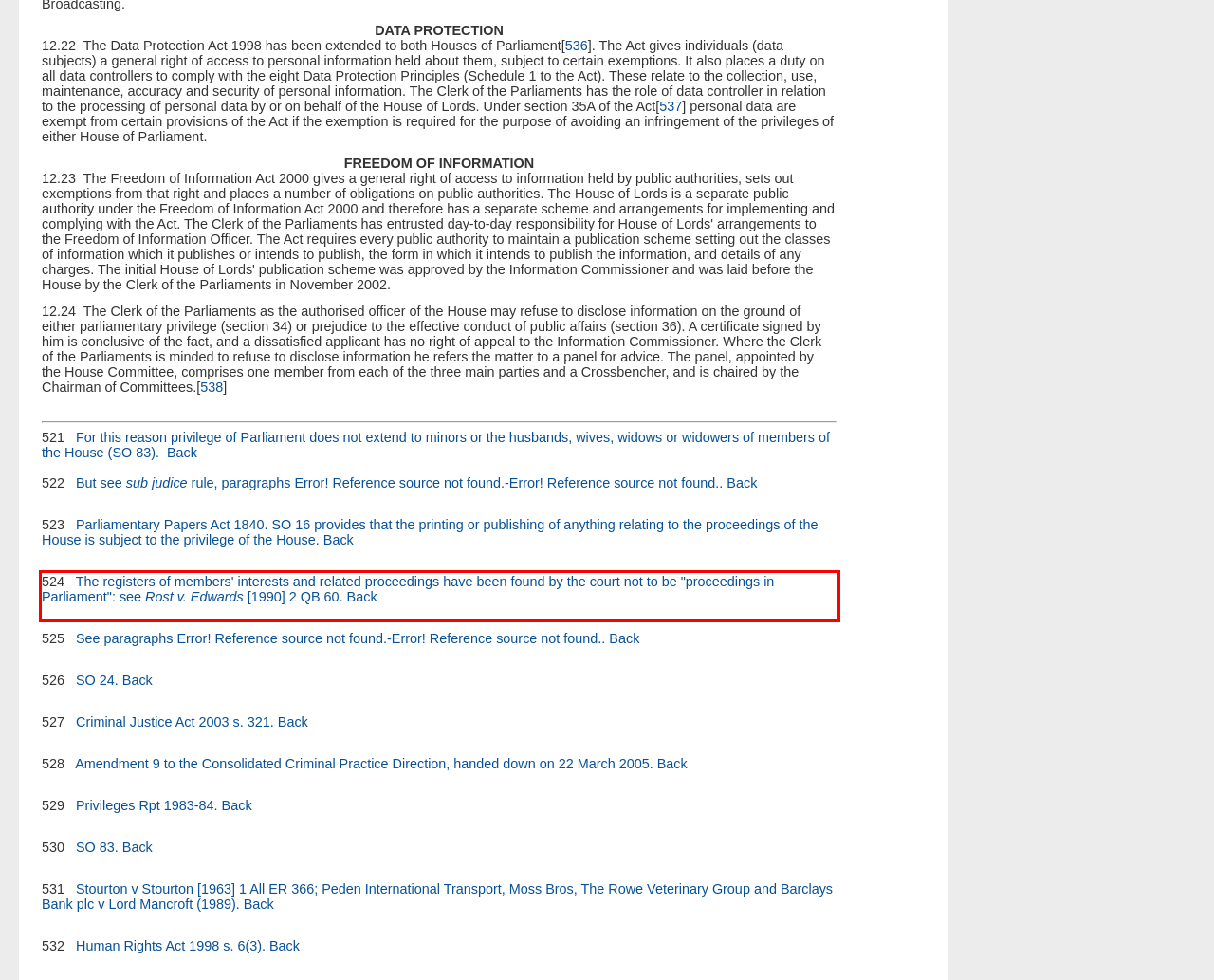Please identify and extract the text content from the UI element encased in a red bounding box on the provided webpage screenshot.

524 The registers of members' interests and related proceedings have been found by the court not to be "proceedings in Parliament": see Rost v. Edwards [1990] 2 QB 60. Back